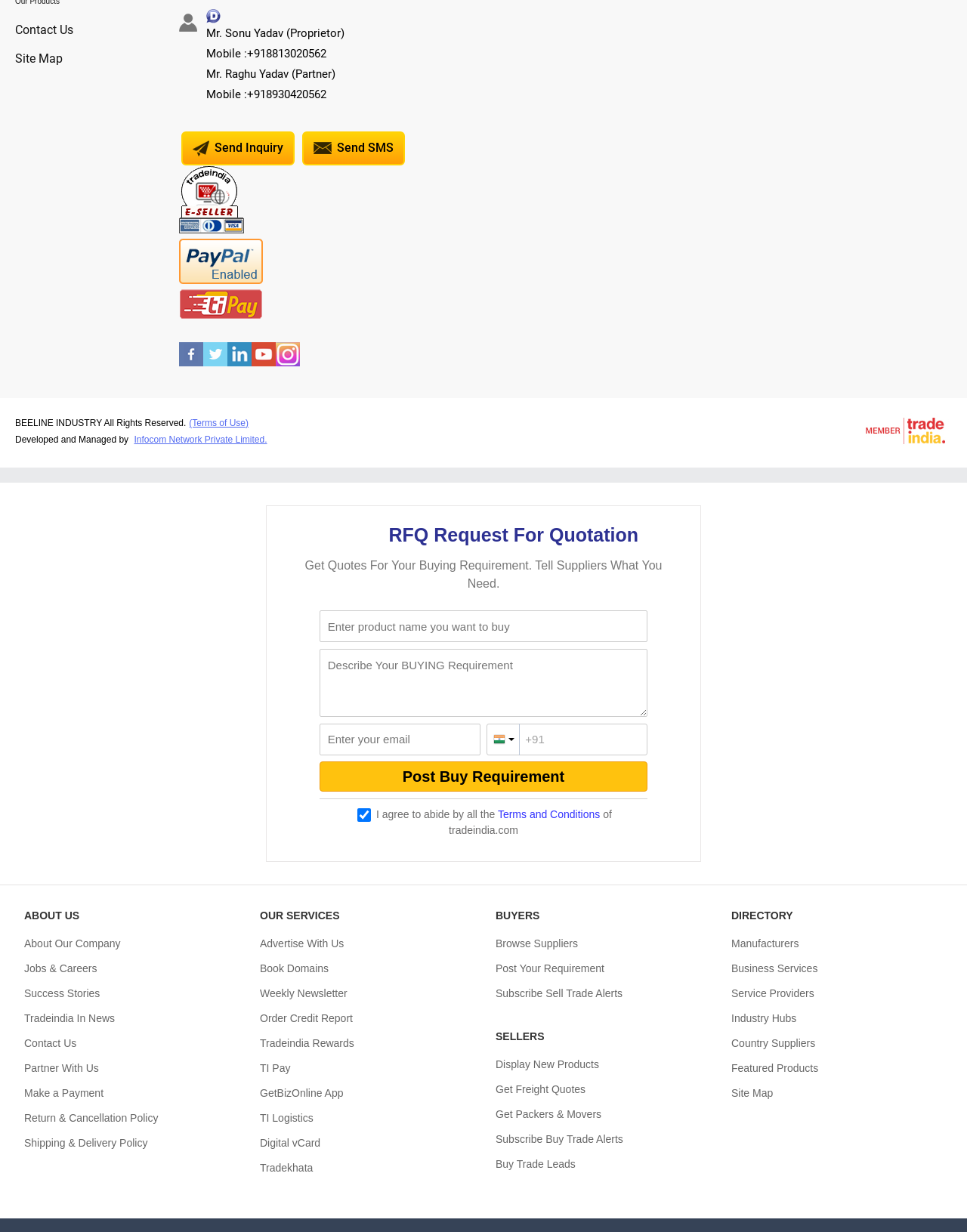Determine the bounding box coordinates for the UI element described. Format the coordinates as (top-left x, top-left y, bottom-right x, bottom-right y) and ensure all values are between 0 and 1. Element description: Shipping & Delivery Policy

[0.025, 0.918, 0.153, 0.938]